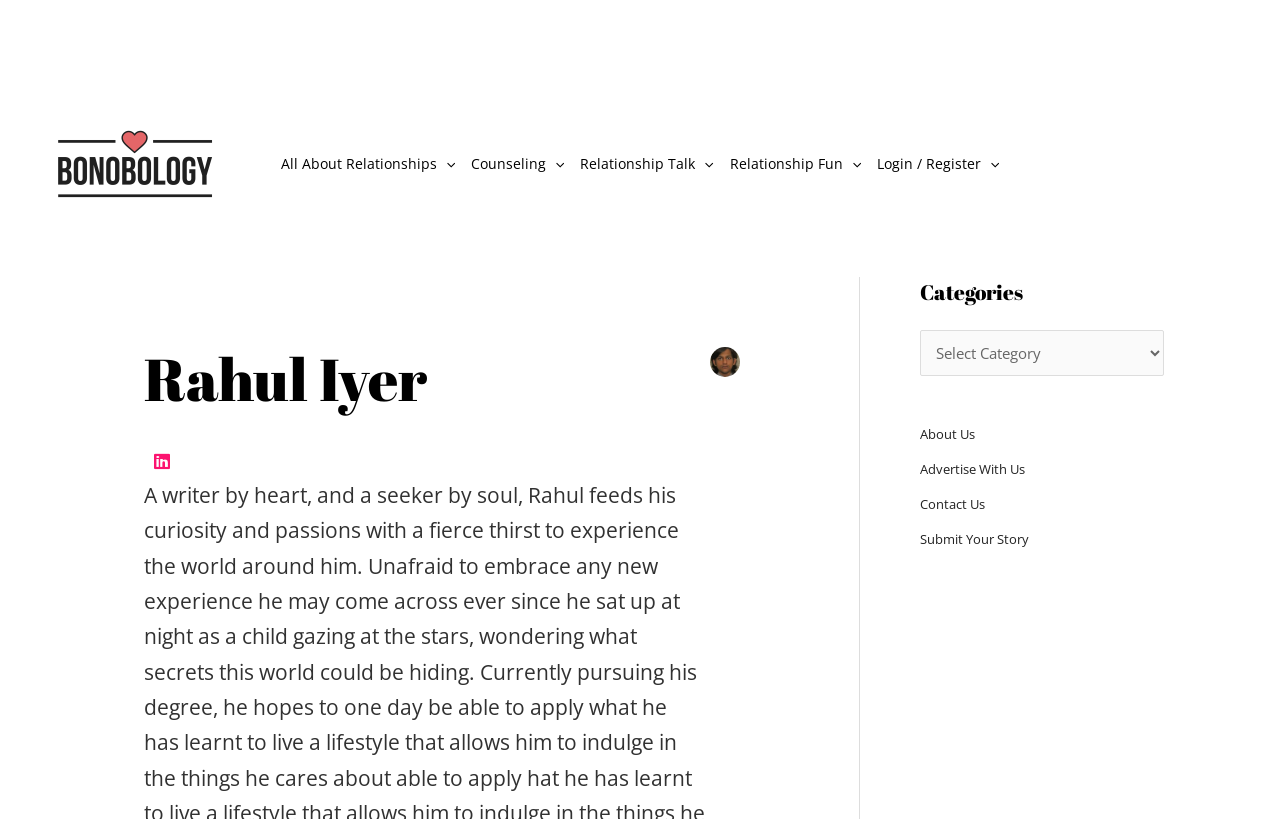What is the name of the website?
Please provide a single word or phrase in response based on the screenshot.

Bonobology